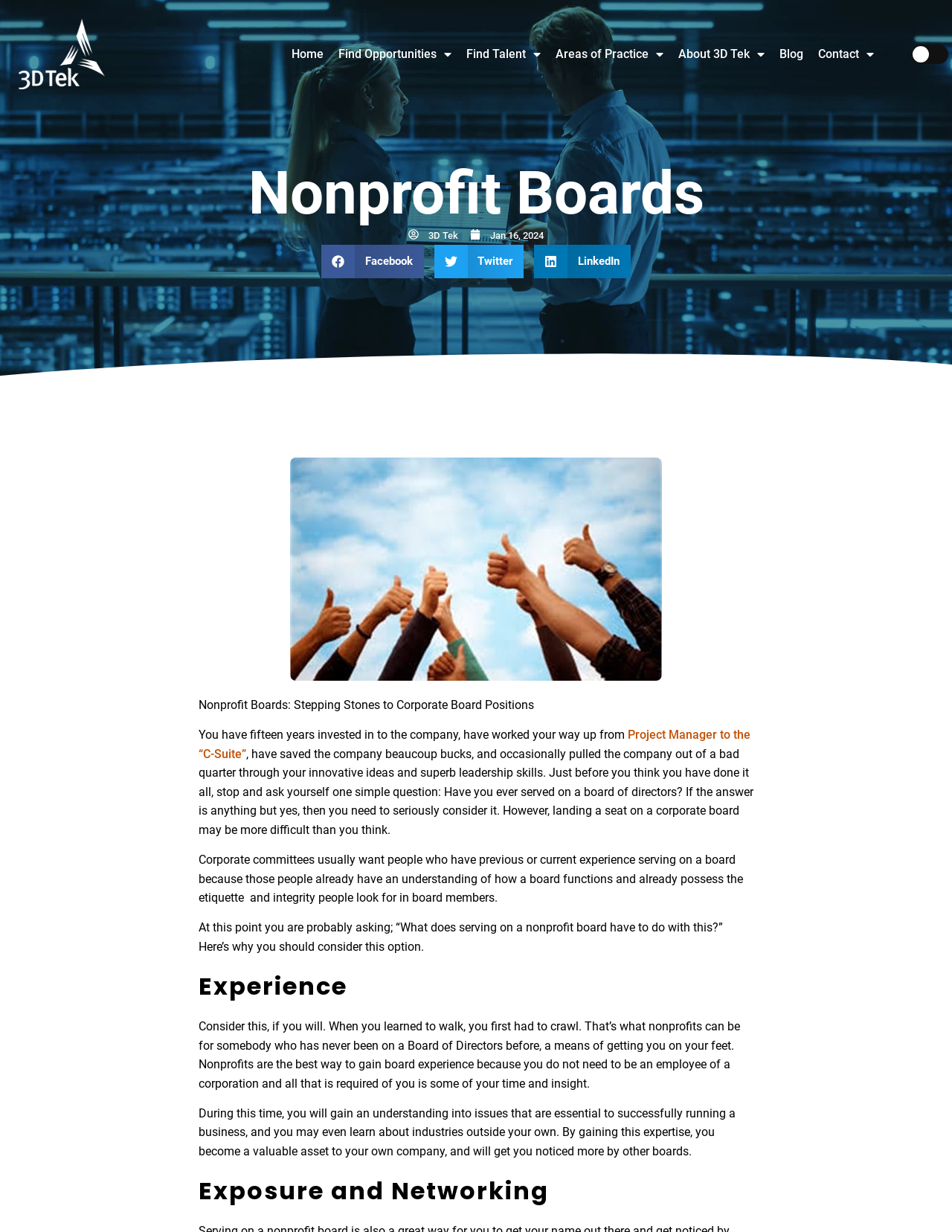Show the bounding box coordinates for the element that needs to be clicked to execute the following instruction: "Click on Contact". Provide the coordinates in the form of four float numbers between 0 and 1, i.e., [left, top, right, bottom].

[0.852, 0.03, 0.926, 0.058]